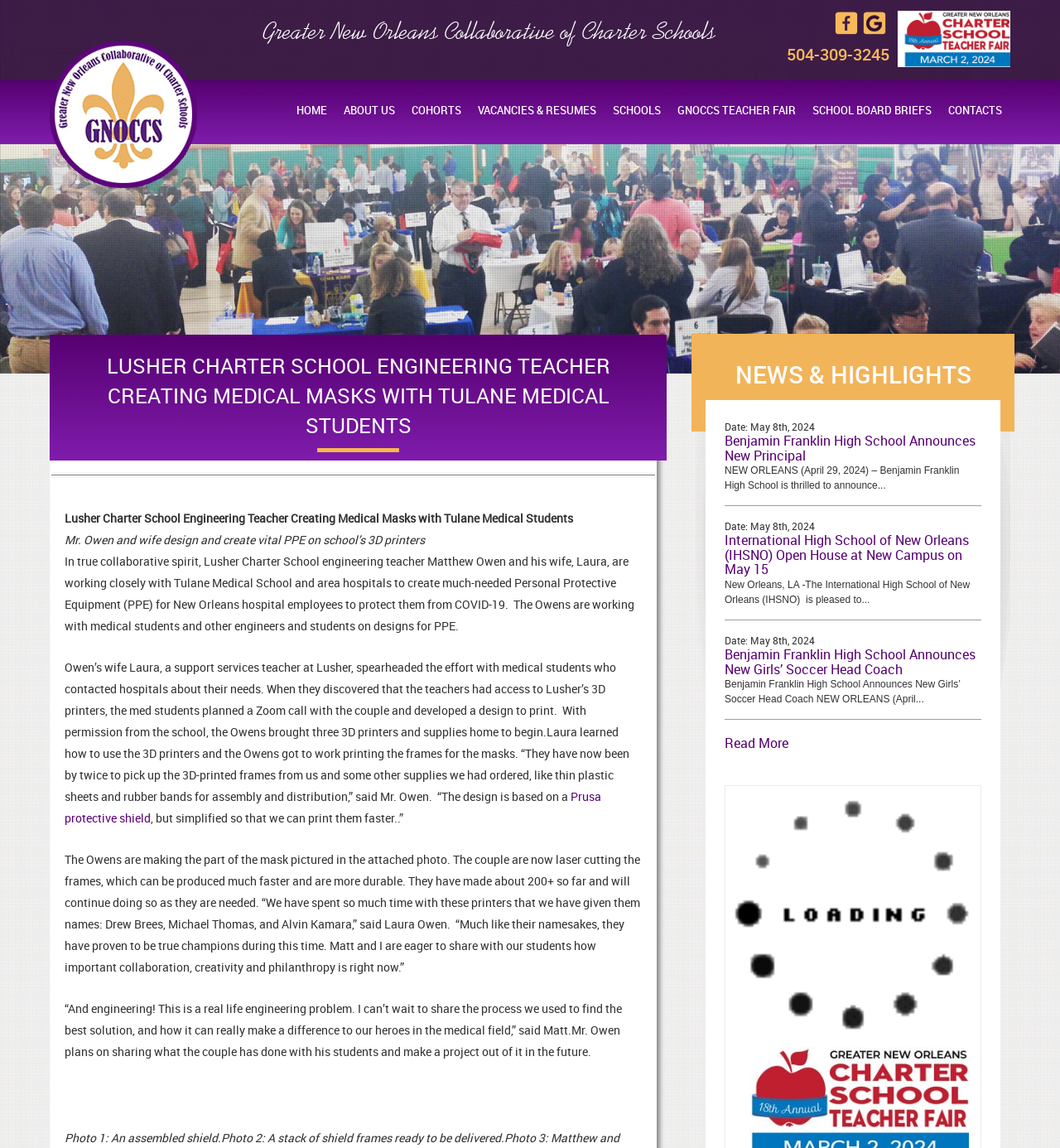Identify the bounding box coordinates of the area you need to click to perform the following instruction: "Click the facebook link".

[0.788, 0.01, 0.81, 0.03]